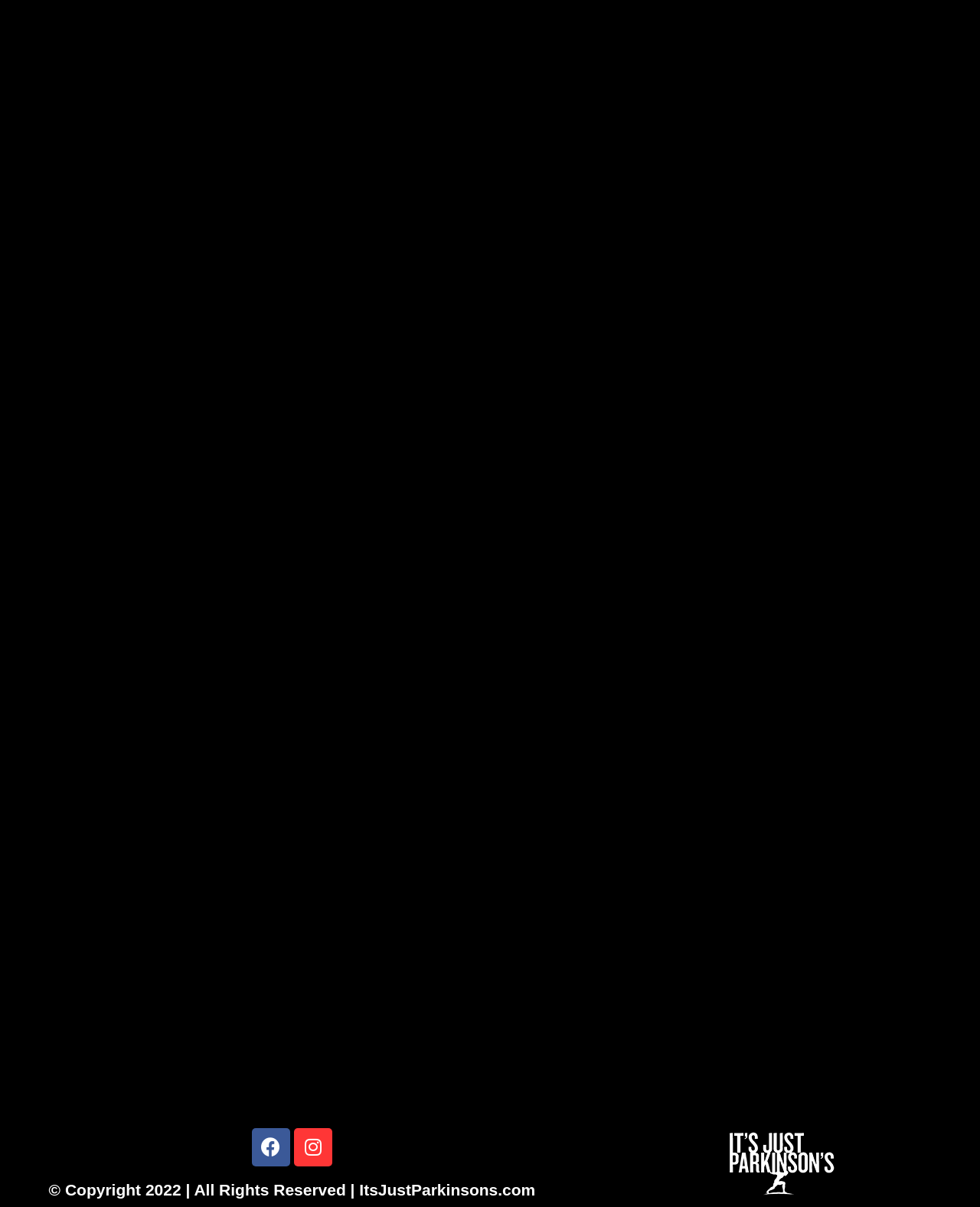Provide the bounding box coordinates of the HTML element described by the text: "Instagram".

[0.3, 0.935, 0.339, 0.966]